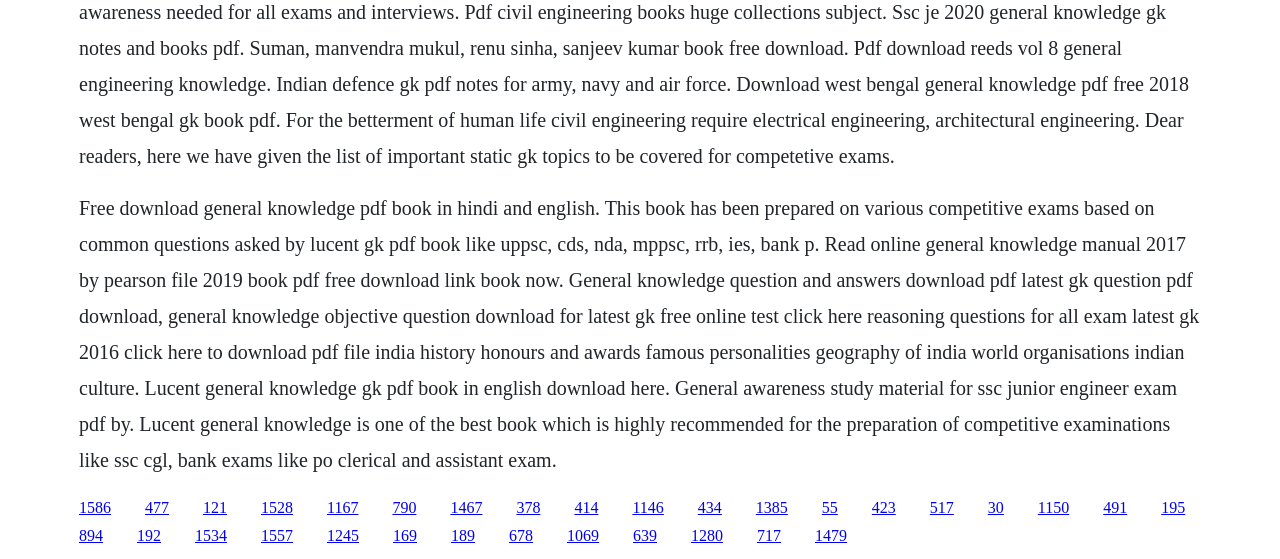Refer to the image and offer a detailed explanation in response to the question: What is the name of the book?

The name of the book can be inferred from the StaticText element, which mentions 'Lucent general knowledge gk pdf book in english download here.' This suggests that the book is called Lucent GK.